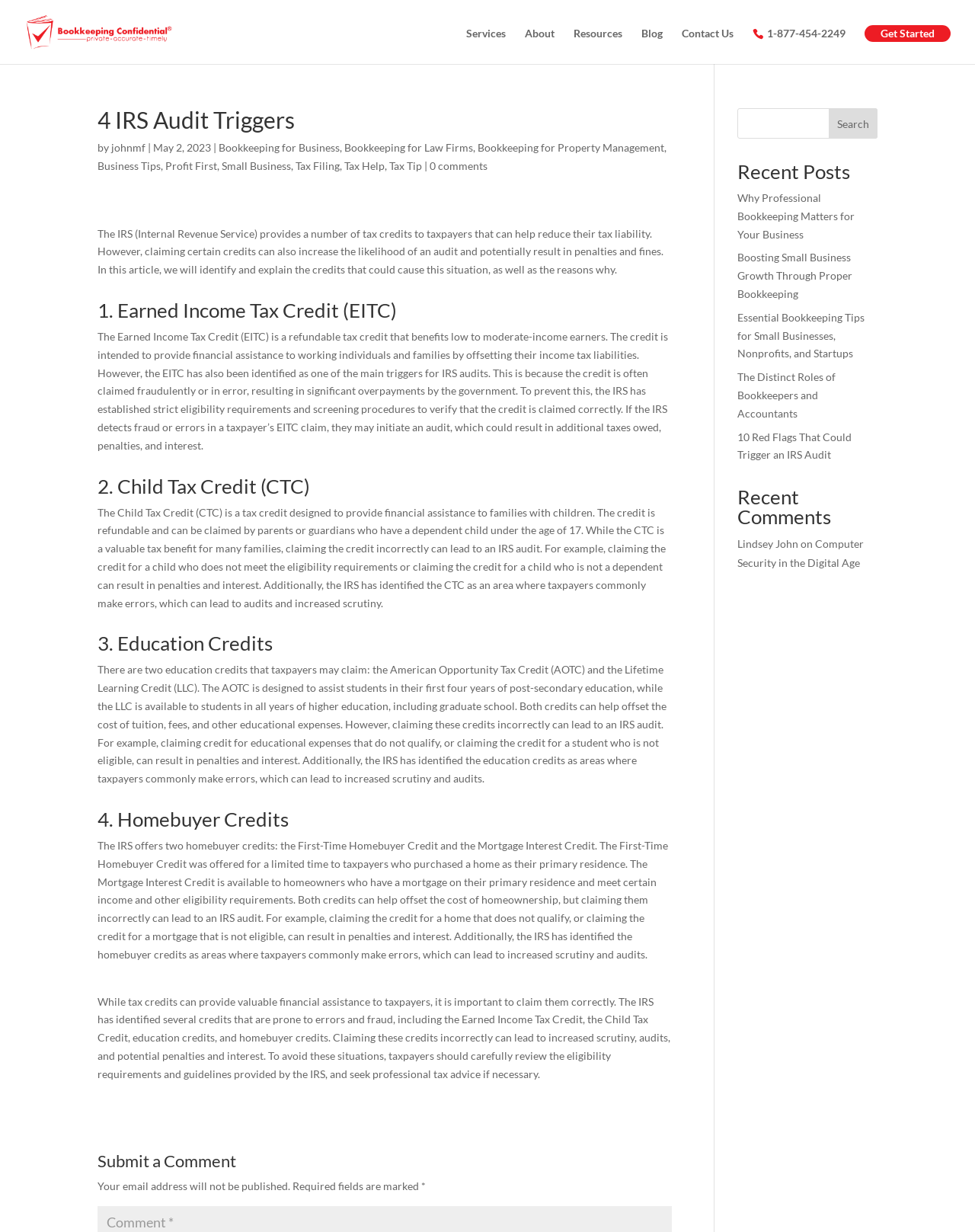What is the purpose of the Earned Income Tax Credit?
Using the details from the image, give an elaborate explanation to answer the question.

I determined the answer by reading the paragraph of text under the heading '1. Earned Income Tax Credit (EITC)', which explains that the credit is intended to provide financial assistance to working individuals and families by offsetting their income tax liabilities.